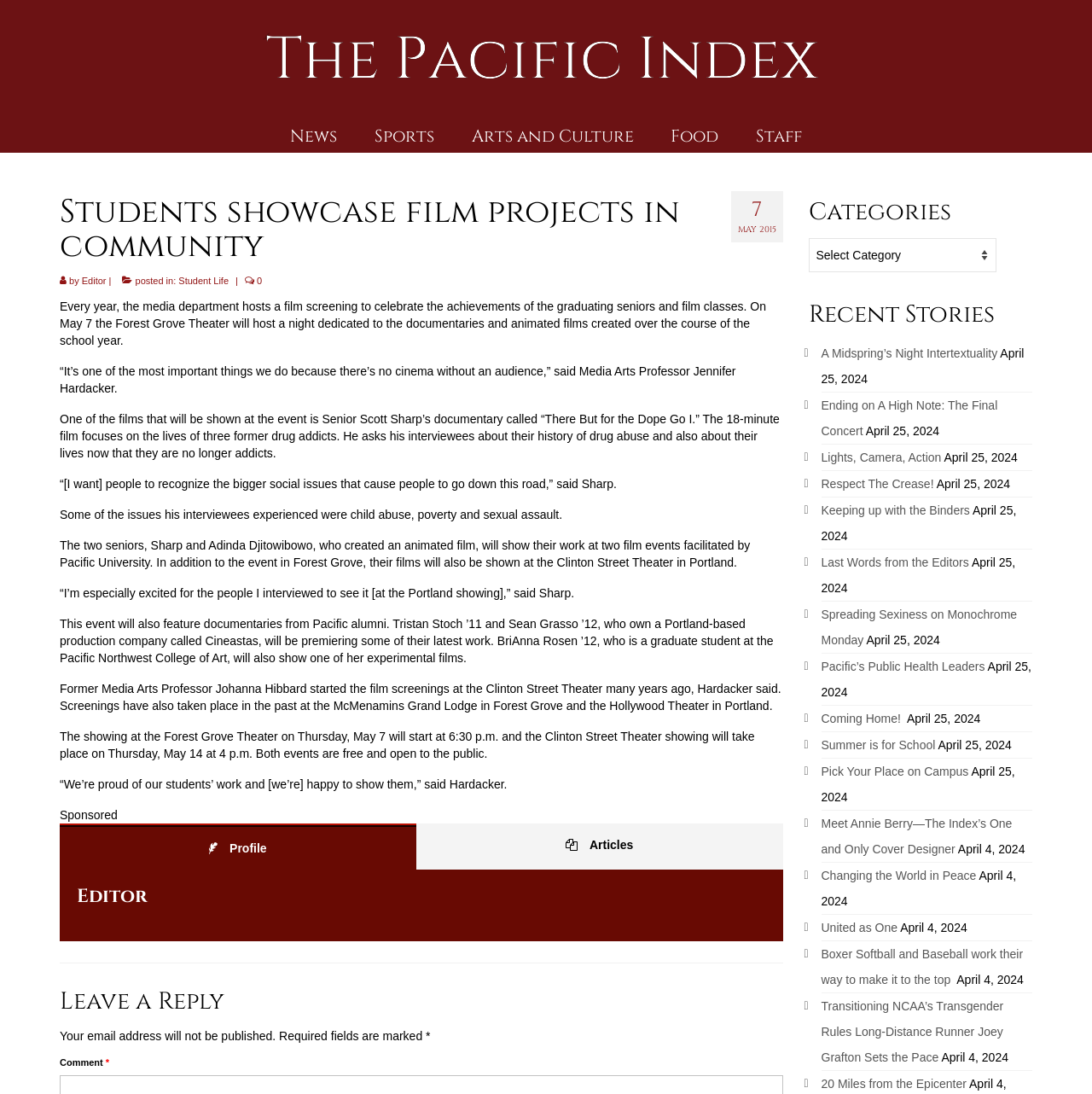What is the name of the production company owned by Pacific alumni?
Could you please answer the question thoroughly and with as much detail as possible?

The article mentions that Pacific alumni Tristan Stoch '11 and Sean Grasso '12 own a Portland-based production company called Cineastas. They will be premiering some of their latest work at the film screening event.